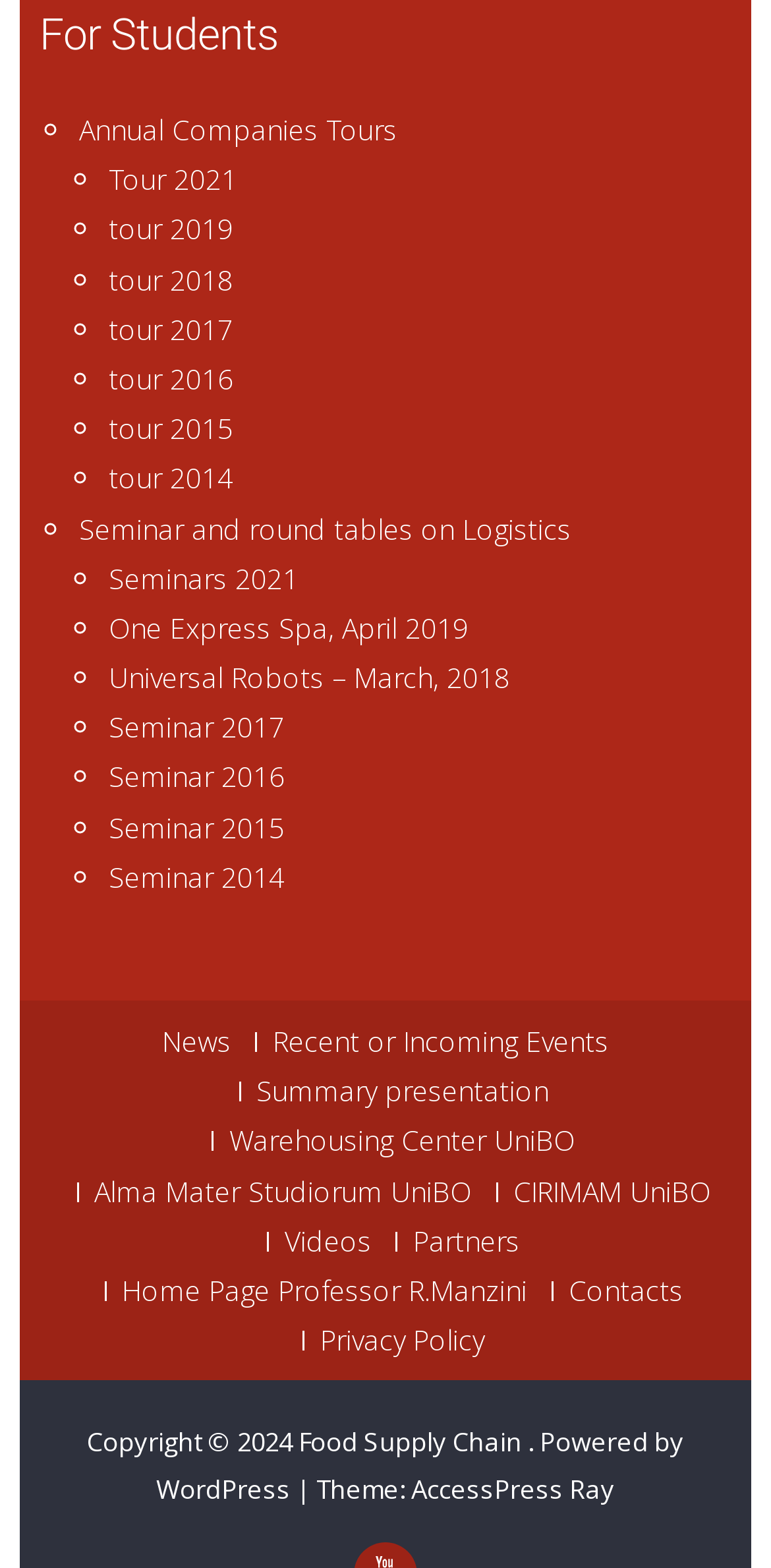Kindly provide the bounding box coordinates of the section you need to click on to fulfill the given instruction: "Contact us".

[0.714, 0.817, 0.886, 0.83]